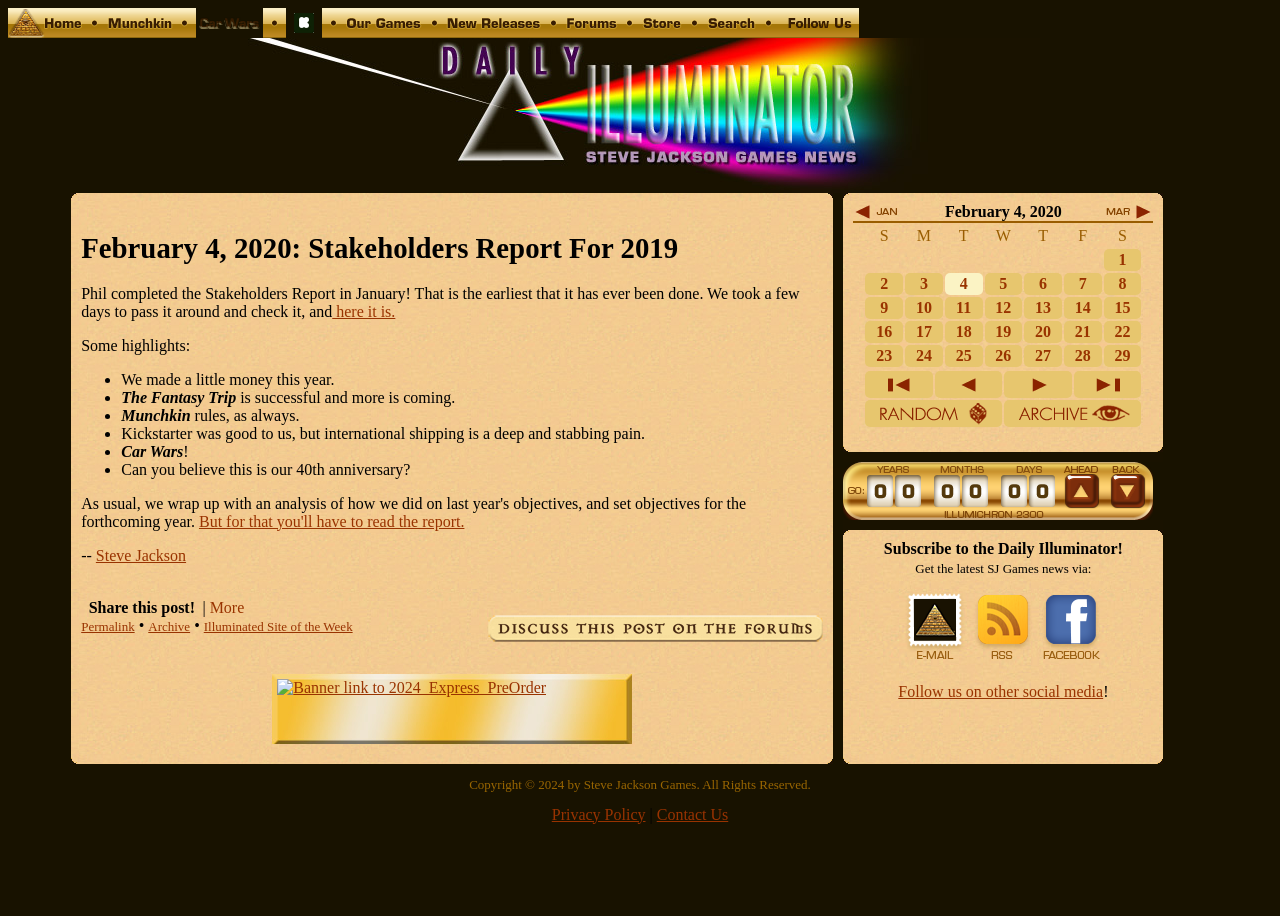Please identify the webpage's heading and generate its text content.

February 4, 2020: Stakeholders Report For 2019